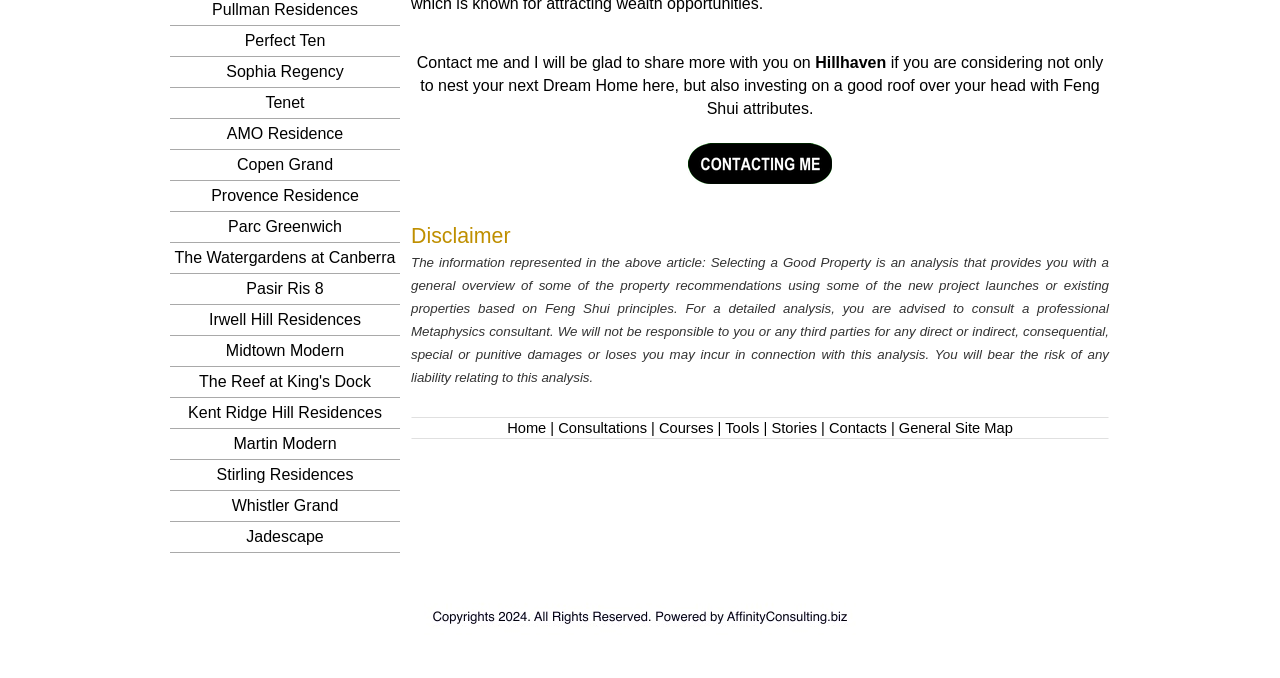Predict the bounding box coordinates of the area that should be clicked to accomplish the following instruction: "Read Disclaimer". The bounding box coordinates should consist of four float numbers between 0 and 1, i.e., [left, top, right, bottom].

[0.321, 0.33, 0.399, 0.366]